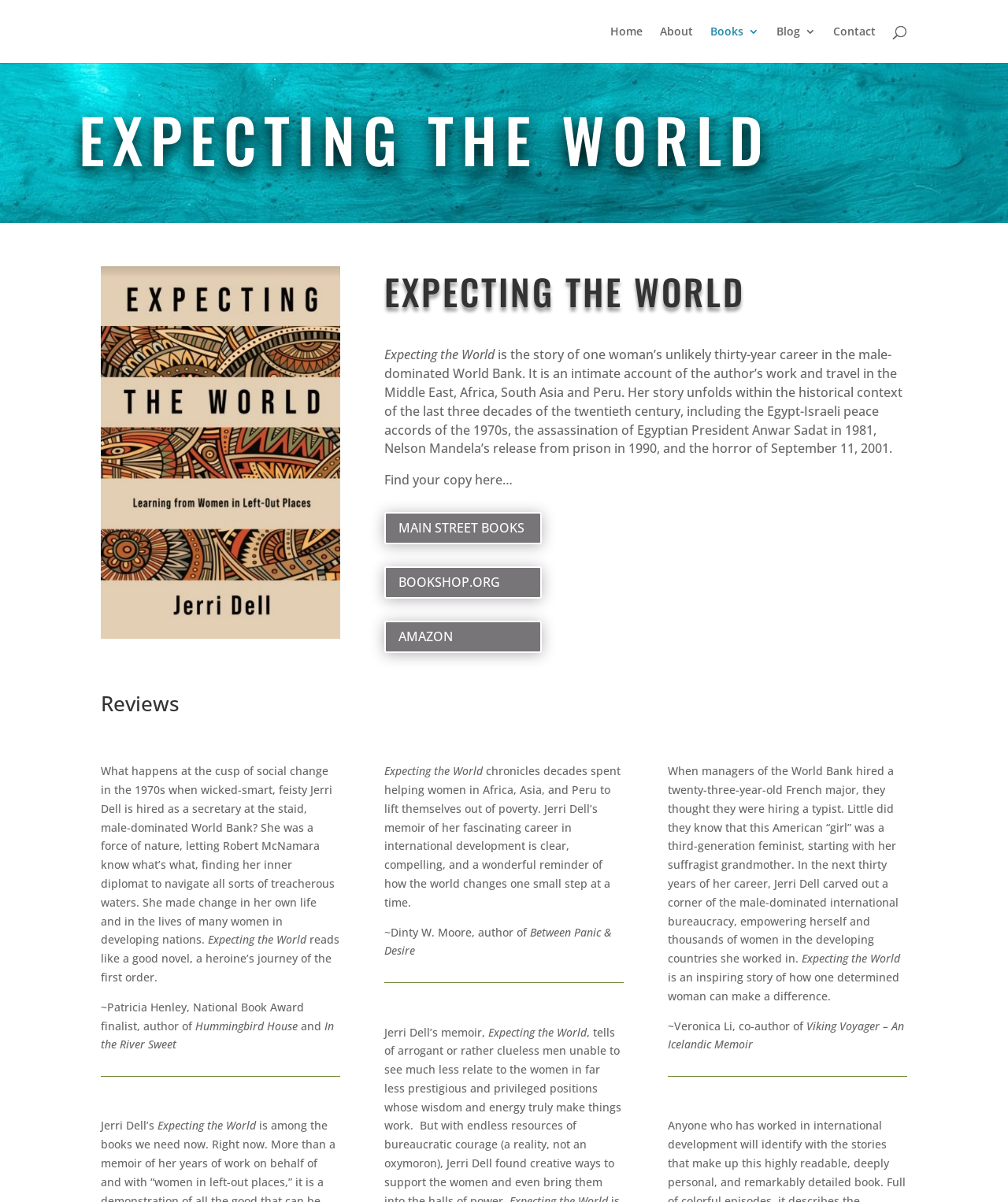Locate the bounding box coordinates of the element's region that should be clicked to carry out the following instruction: "Buy the book from 'MAIN STREET BOOKS'". The coordinates need to be four float numbers between 0 and 1, i.e., [left, top, right, bottom].

[0.381, 0.426, 0.538, 0.453]